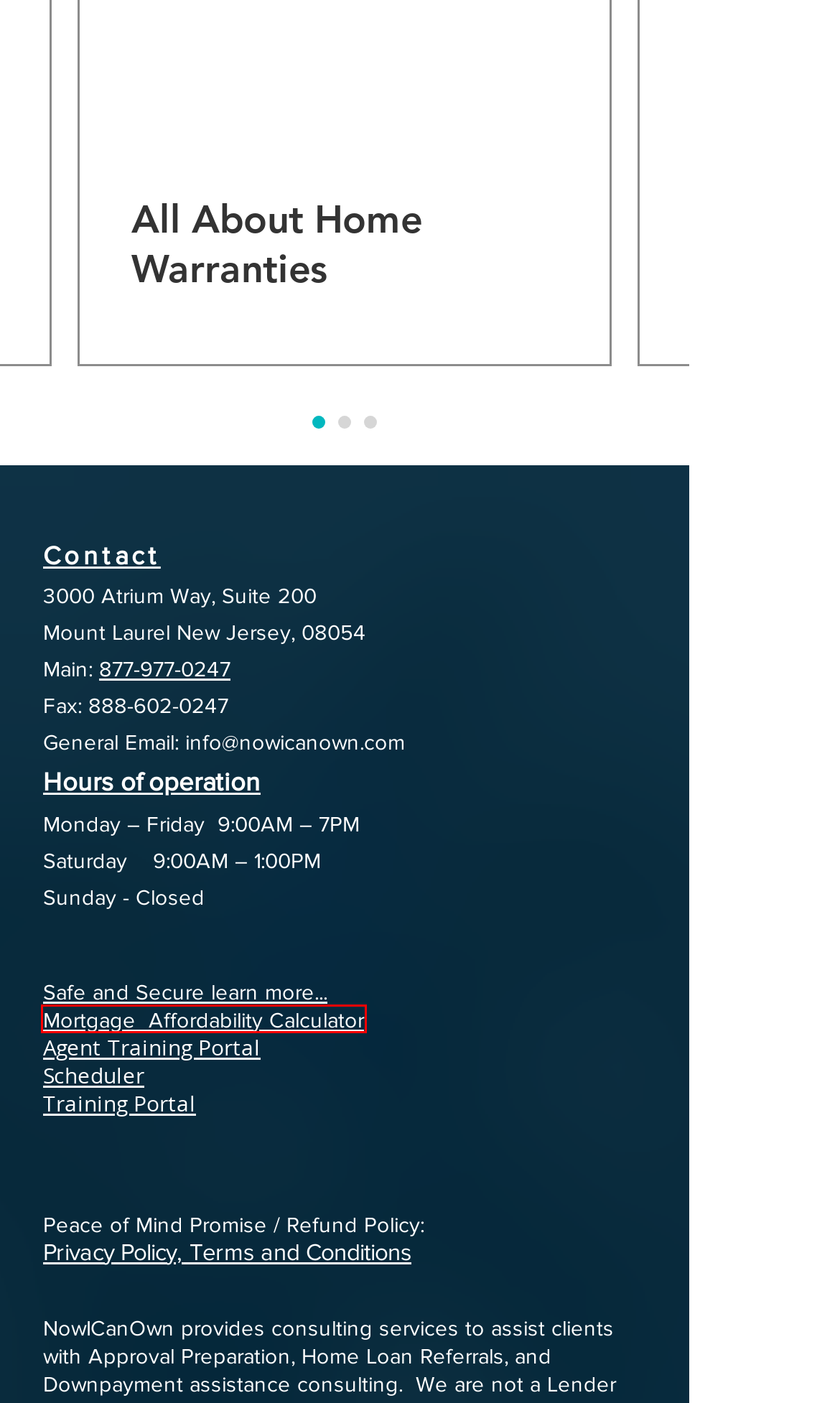Review the screenshot of a webpage which includes a red bounding box around an element. Select the description that best fits the new webpage once the element in the bounding box is clicked. Here are the candidates:
A. NowICanOwn | Homeownership Program | Mortage Affordability Calculator
B. All About Home Warranties
C. NowICanOwn | Homeownership Program | Training Portal Assessment Review
D. Home Buying and Home Loans Guide for DACA Recipients
E. Understanding Fico Credit Scores
F. NowICanOwn | United States Homeownership Program
G. Learning Center | NowICanOwn
H. NowICanOwn | Homeownership Program | Rights And Laws

A